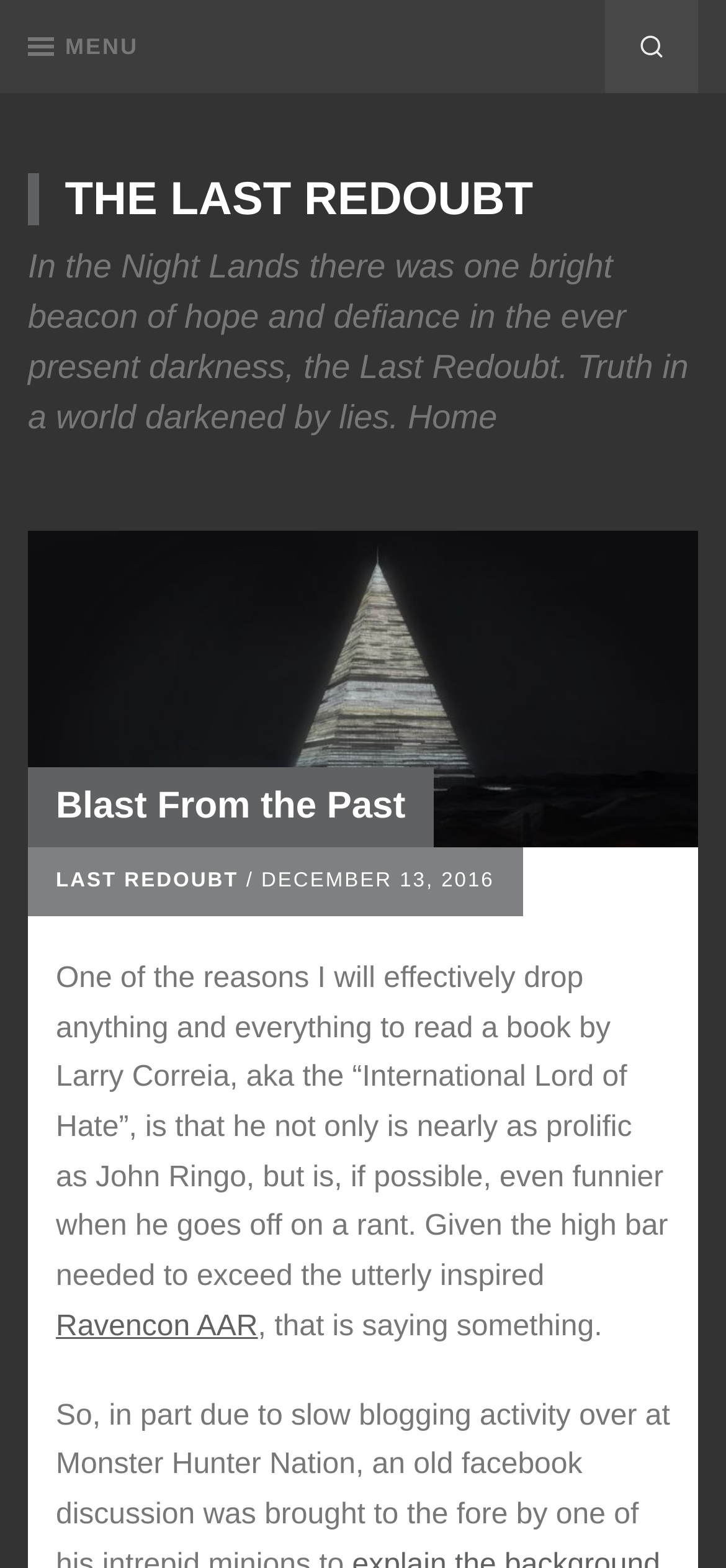Find the bounding box coordinates for the HTML element described in this sentence: "parent_node: MENU". Provide the coordinates as four float numbers between 0 and 1, in the format [left, top, right, bottom].

[0.833, 0.0, 0.962, 0.059]